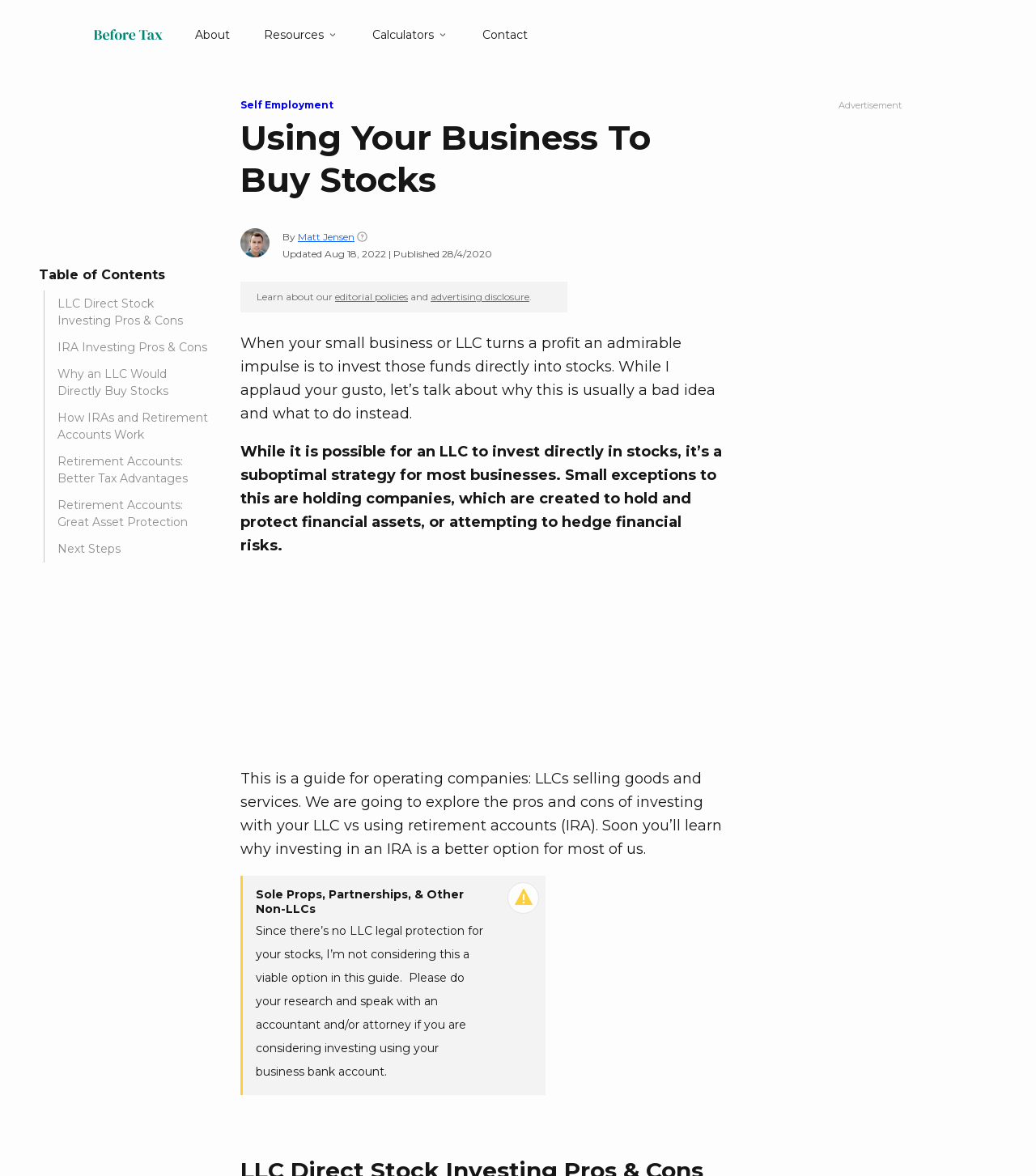Determine the main headline of the webpage and provide its text.

Using Your Business To Buy Stocks